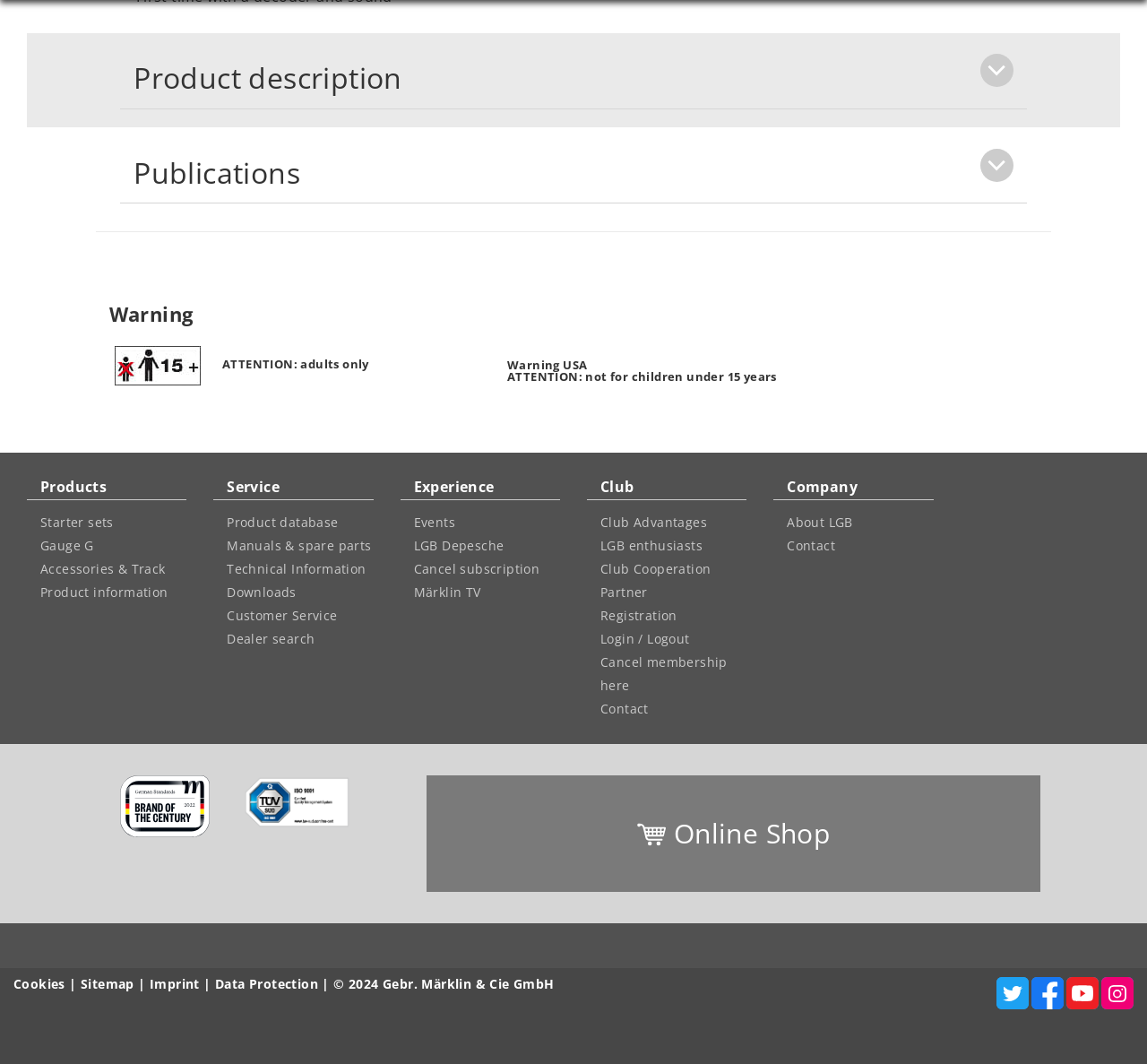Please specify the bounding box coordinates of the clickable region necessary for completing the following instruction: "View product information". The coordinates must consist of four float numbers between 0 and 1, i.e., [left, top, right, bottom].

[0.023, 0.546, 0.163, 0.567]